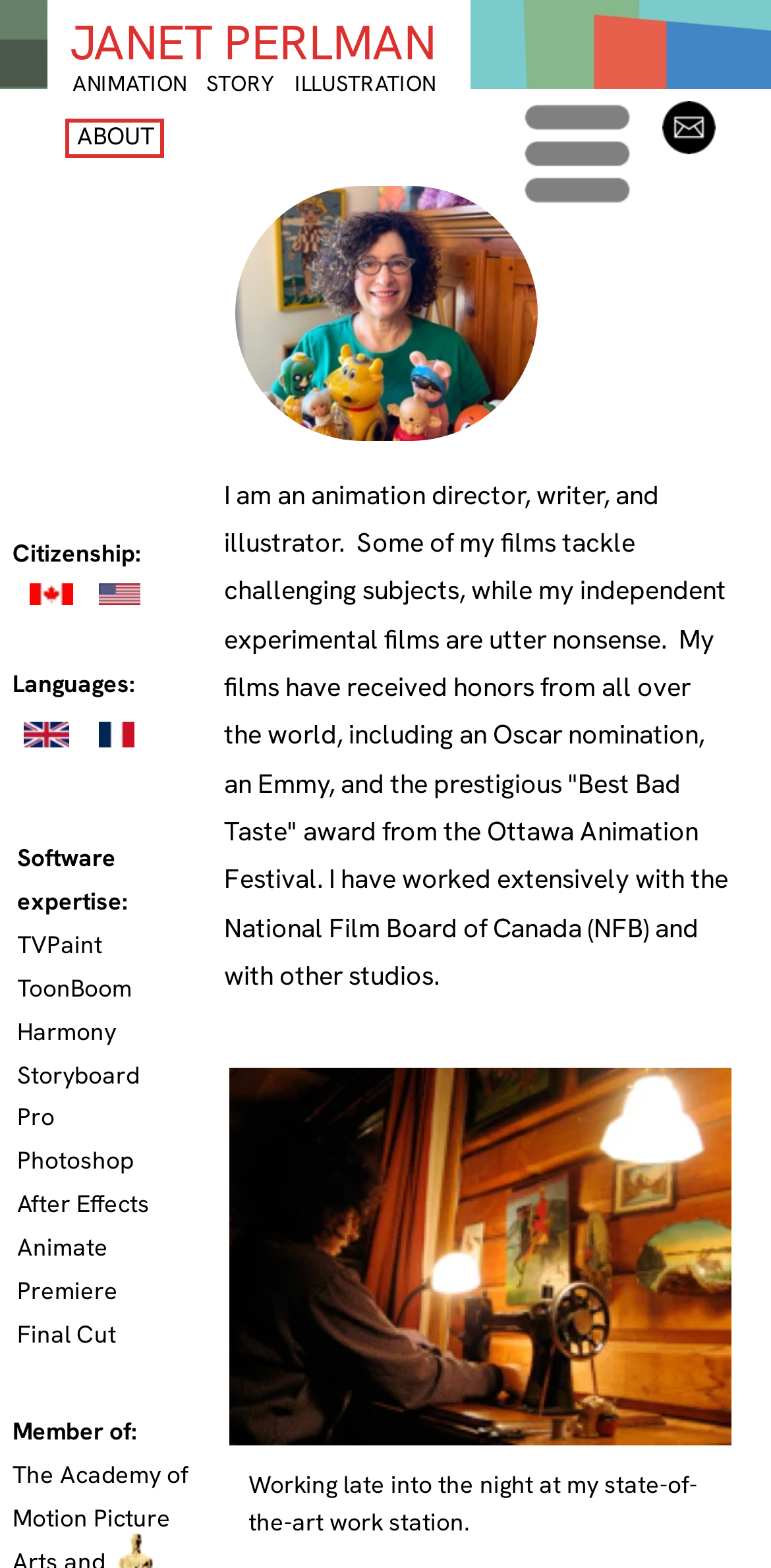What is the name of the graphic novel?
Answer the question with as much detail as possible.

I found this answer in the static text element that says 'and a graphic novel, Penguins Behind Bars'.